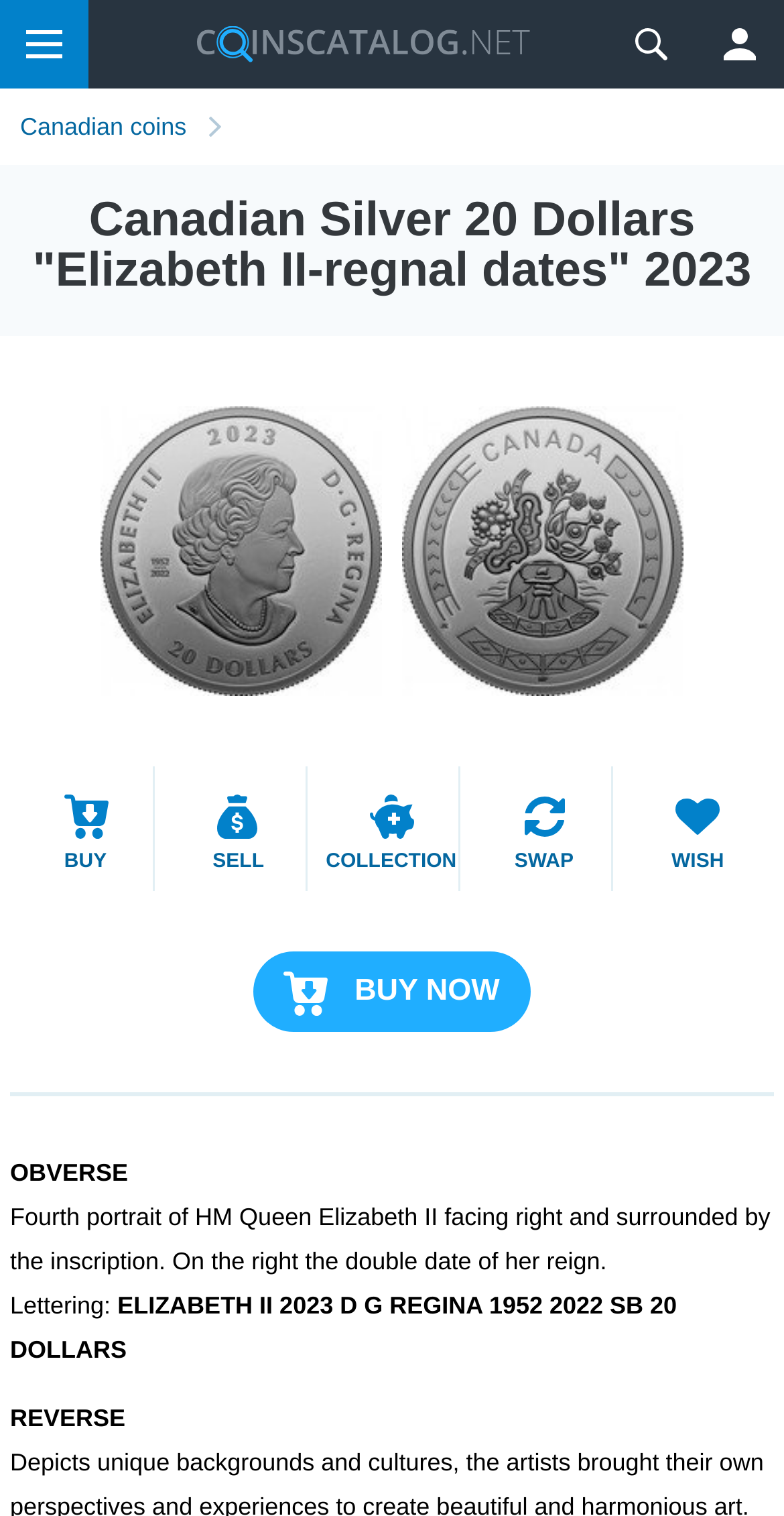Please identify the bounding box coordinates of the clickable area that will allow you to execute the instruction: "Click the Menu button".

[0.0, 0.0, 0.113, 0.058]